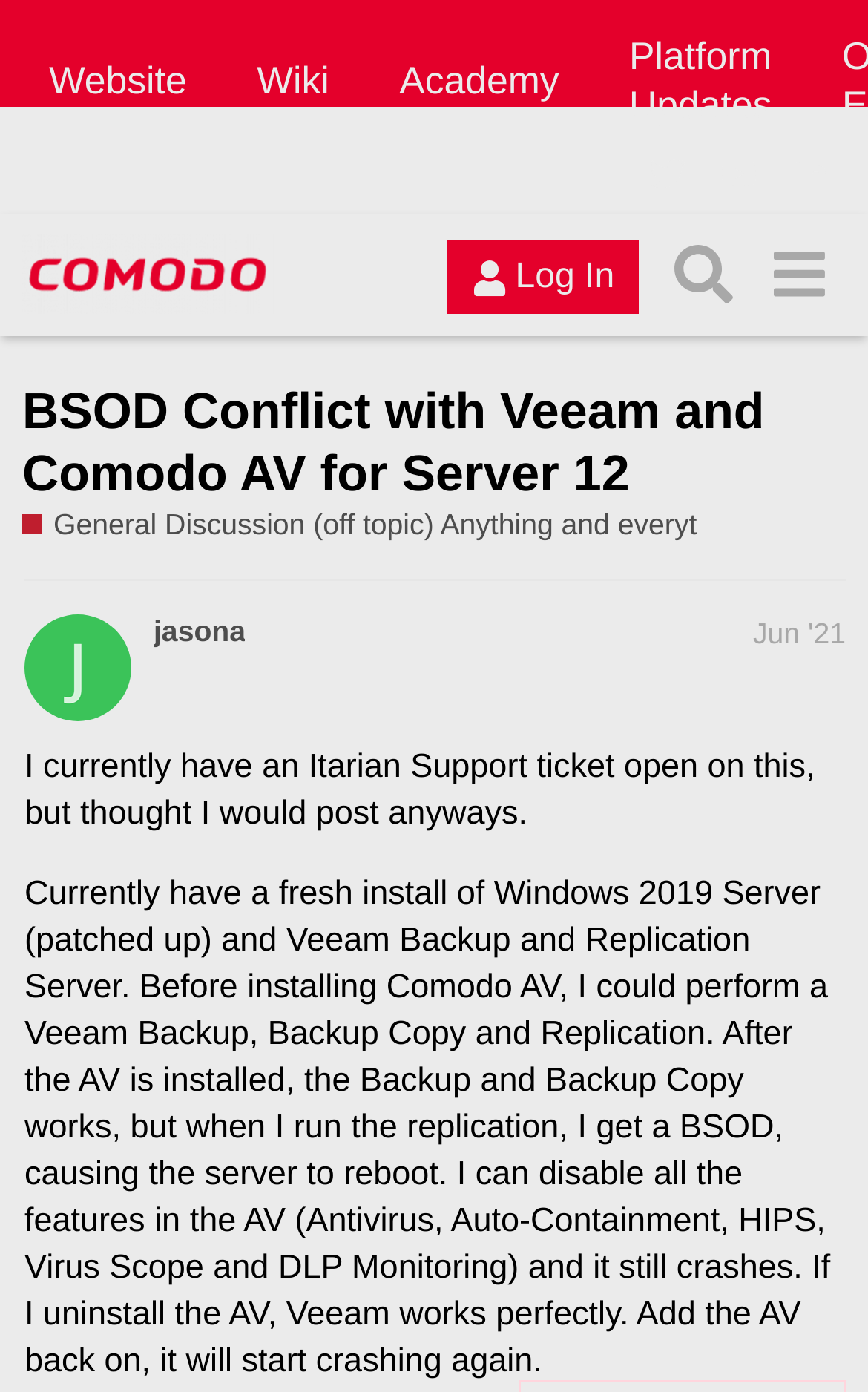Answer the question using only one word or a concise phrase: Who started the discussion?

jasona